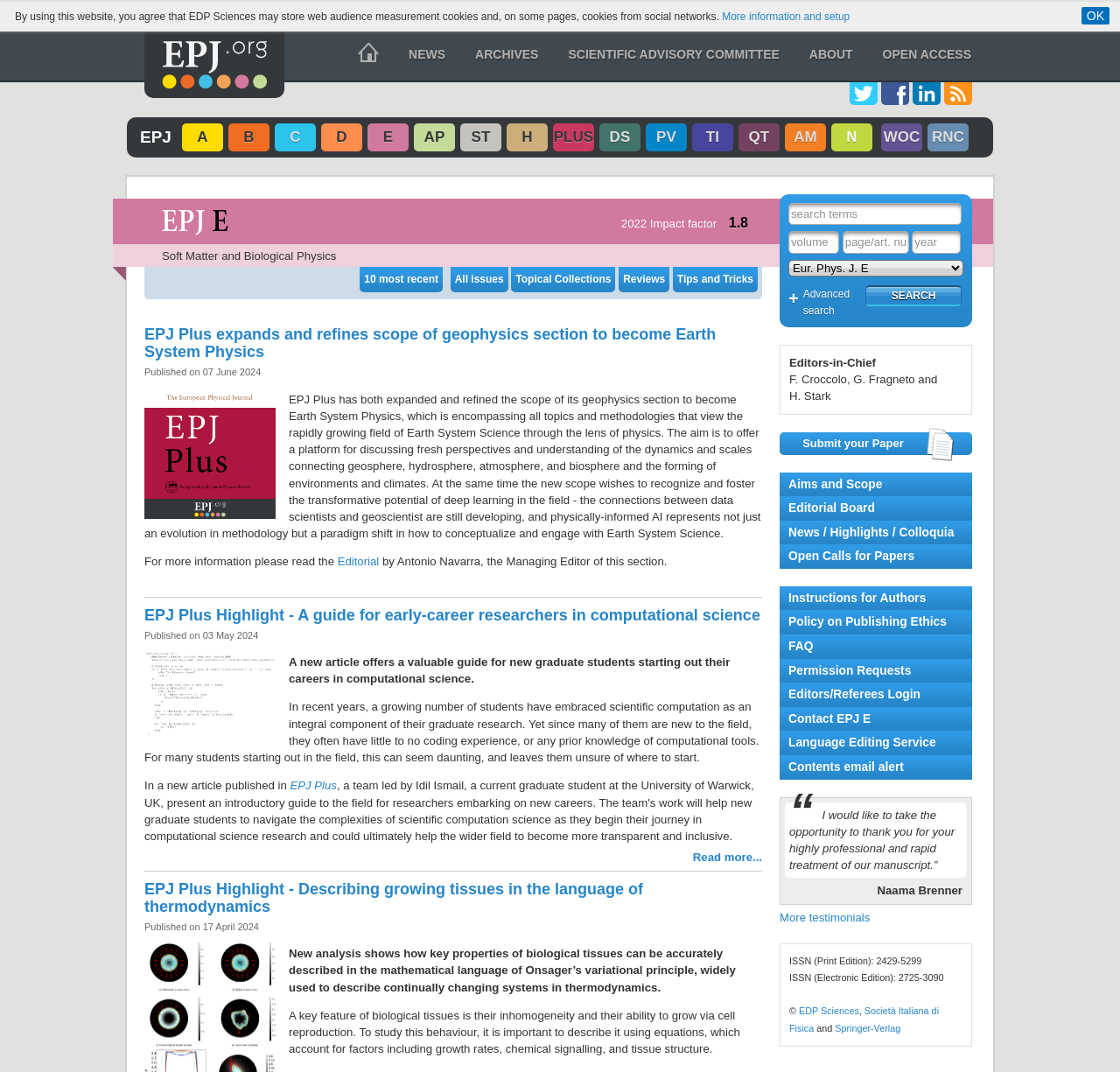Using the format (top-left x, top-left y, bottom-right x, bottom-right y), and given the element description, identify the bounding box coordinates within the screenshot: News / Highlights / Colloquia

[0.696, 0.485, 0.868, 0.508]